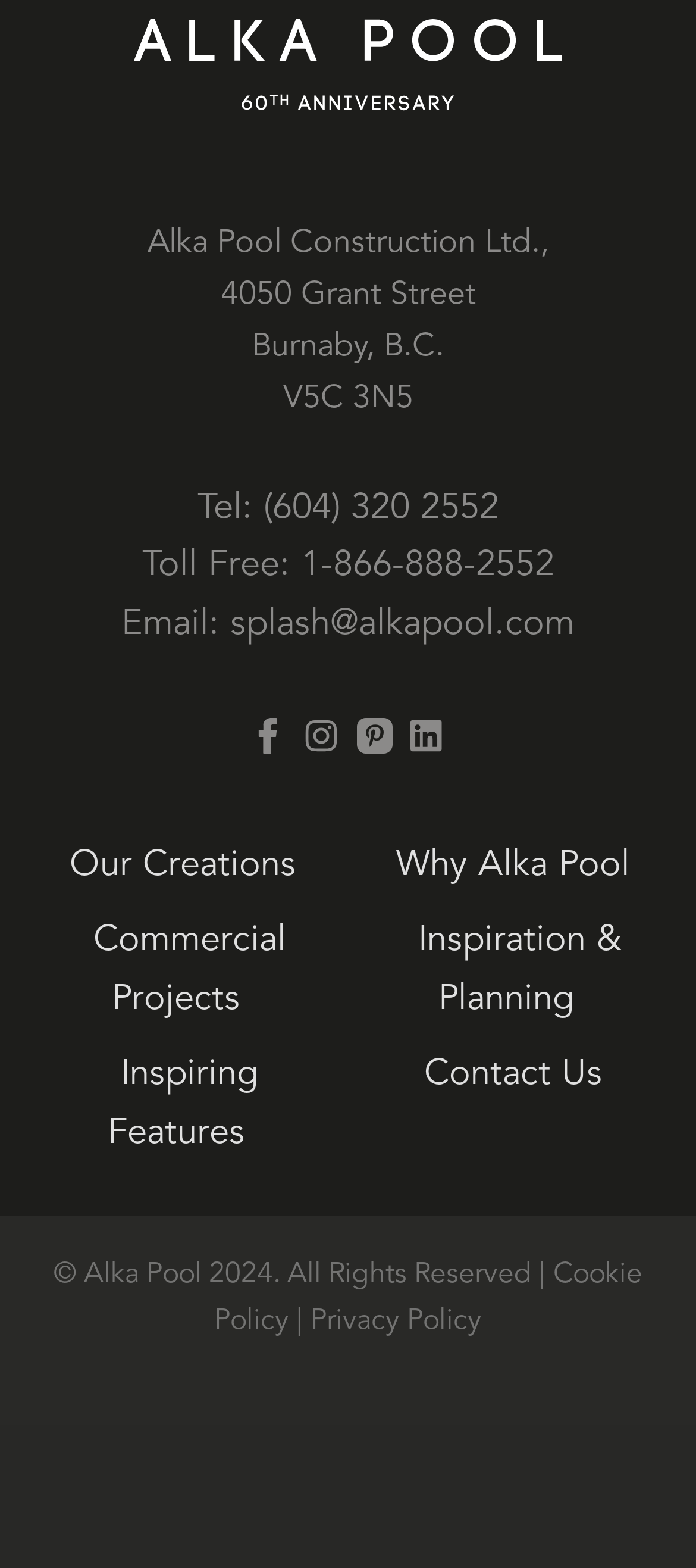Select the bounding box coordinates of the element I need to click to carry out the following instruction: "Check the company's email address".

[0.331, 0.387, 0.826, 0.41]